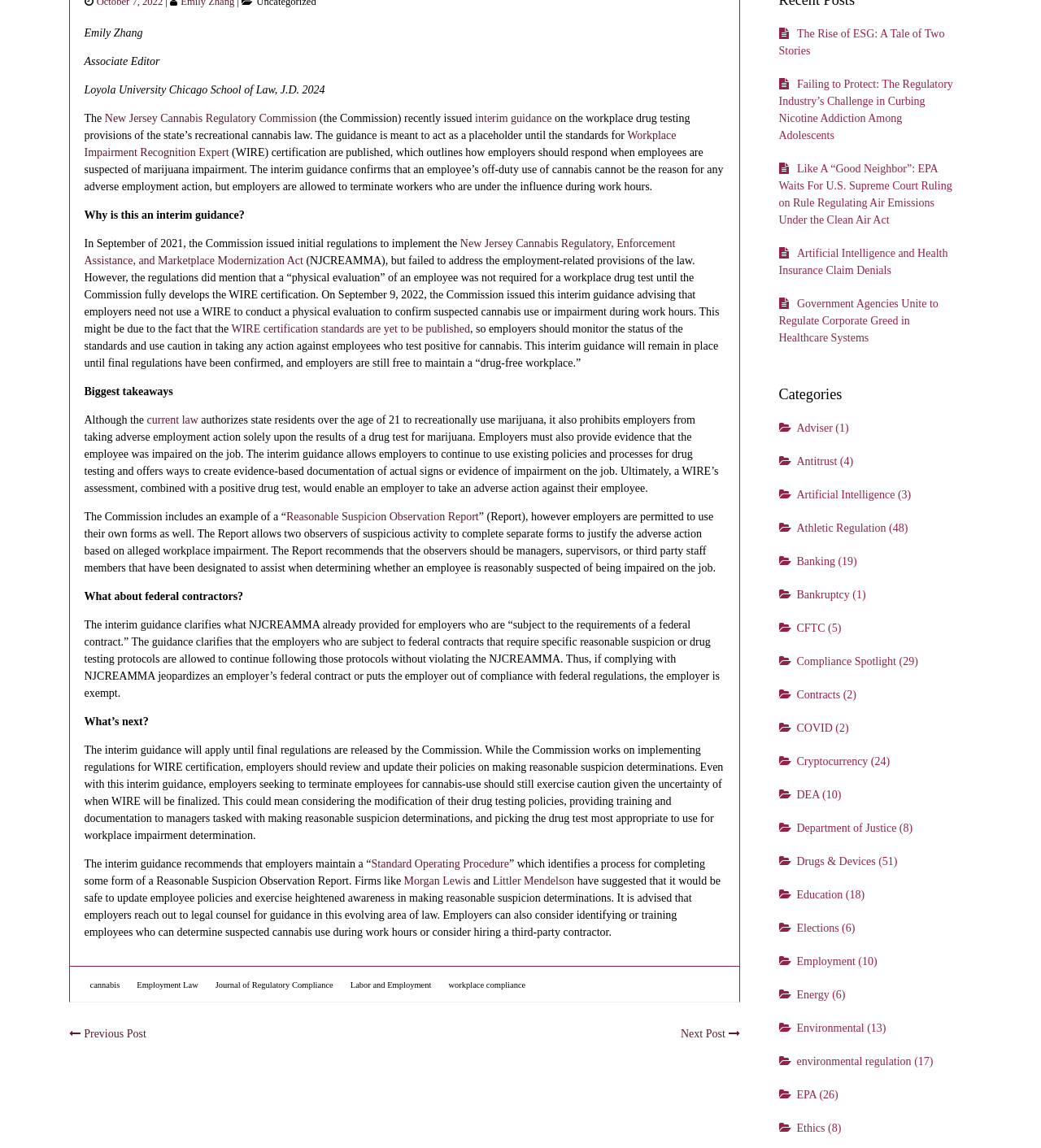Provide the bounding box coordinates of the HTML element this sentence describes: "current law". The bounding box coordinates consist of four float numbers between 0 and 1, i.e., [left, top, right, bottom].

[0.141, 0.36, 0.191, 0.371]